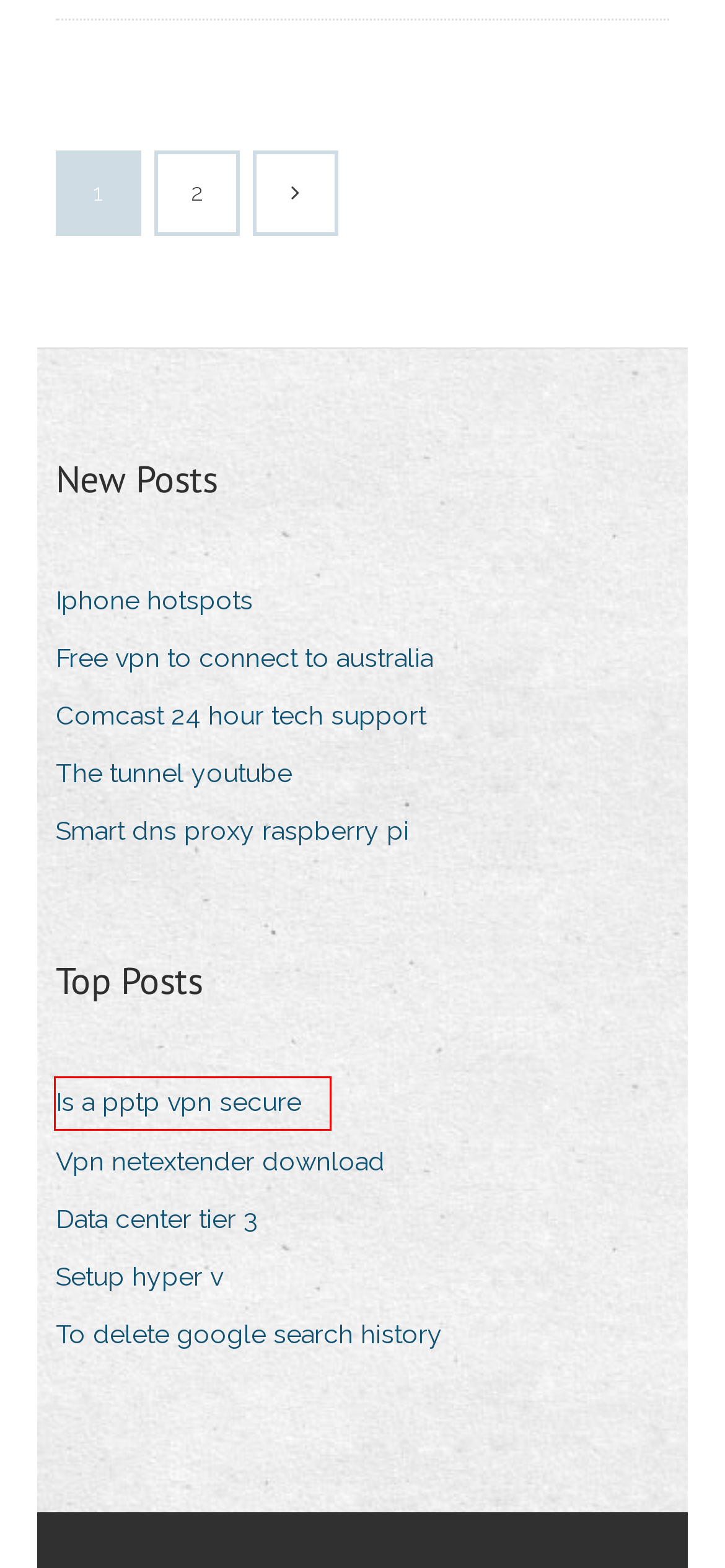Analyze the screenshot of a webpage with a red bounding box and select the webpage description that most accurately describes the new page resulting from clicking the element inside the red box. Here are the candidates:
A. Double casino free slots
B. Comcast 24 hour tech support xiqqk
C. I want to play free slots
D. Skripsi body image pdf
E. Smart dns proxy raspberry pi toukj
F. The tunnel youtube ifnqu
G. Free vpn to connect to australia lmdtg
H. Mejor software de análisis de opciones sobre acciones izaoe

D